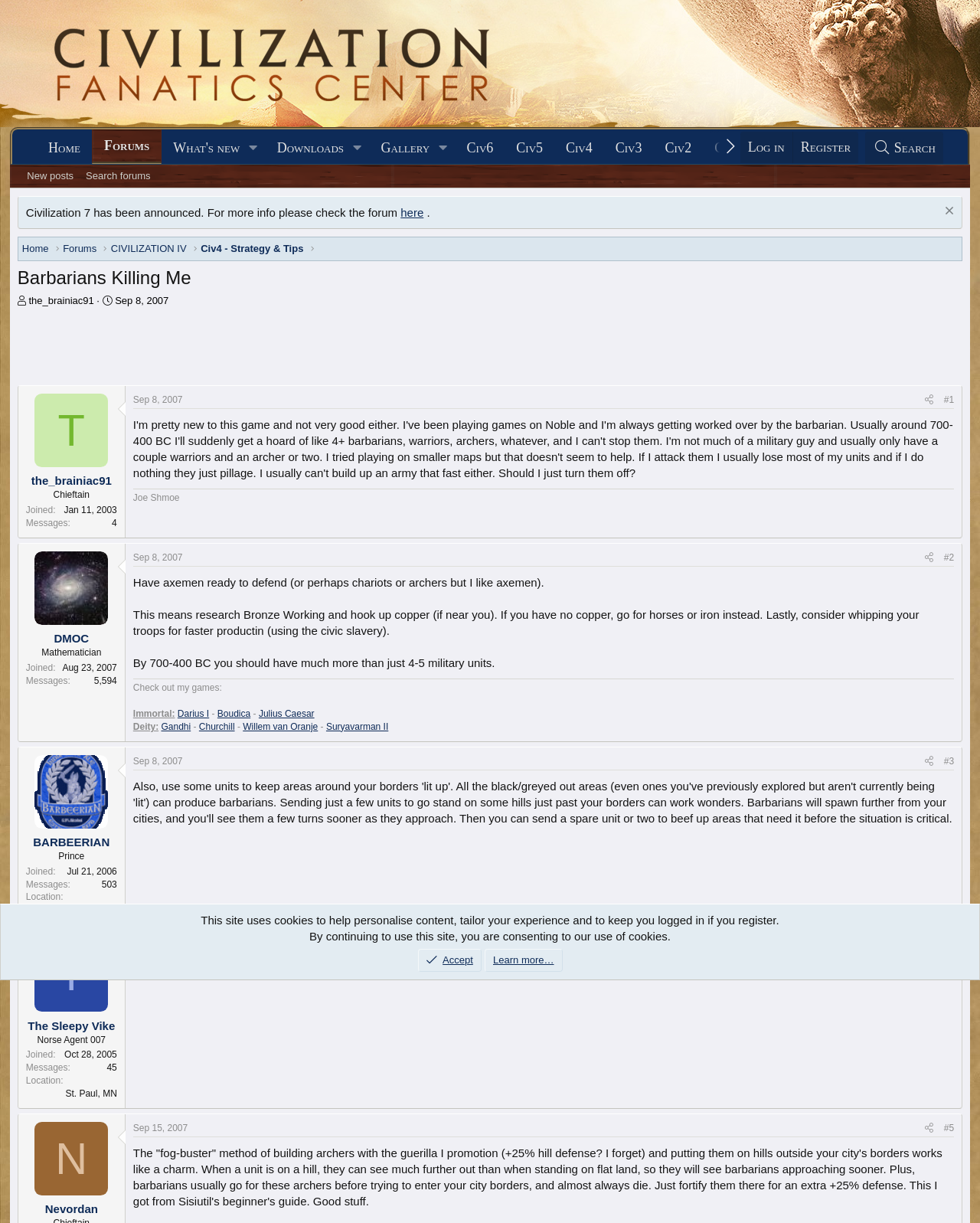Identify the main heading from the webpage and provide its text content.

Barbarians Killing Me